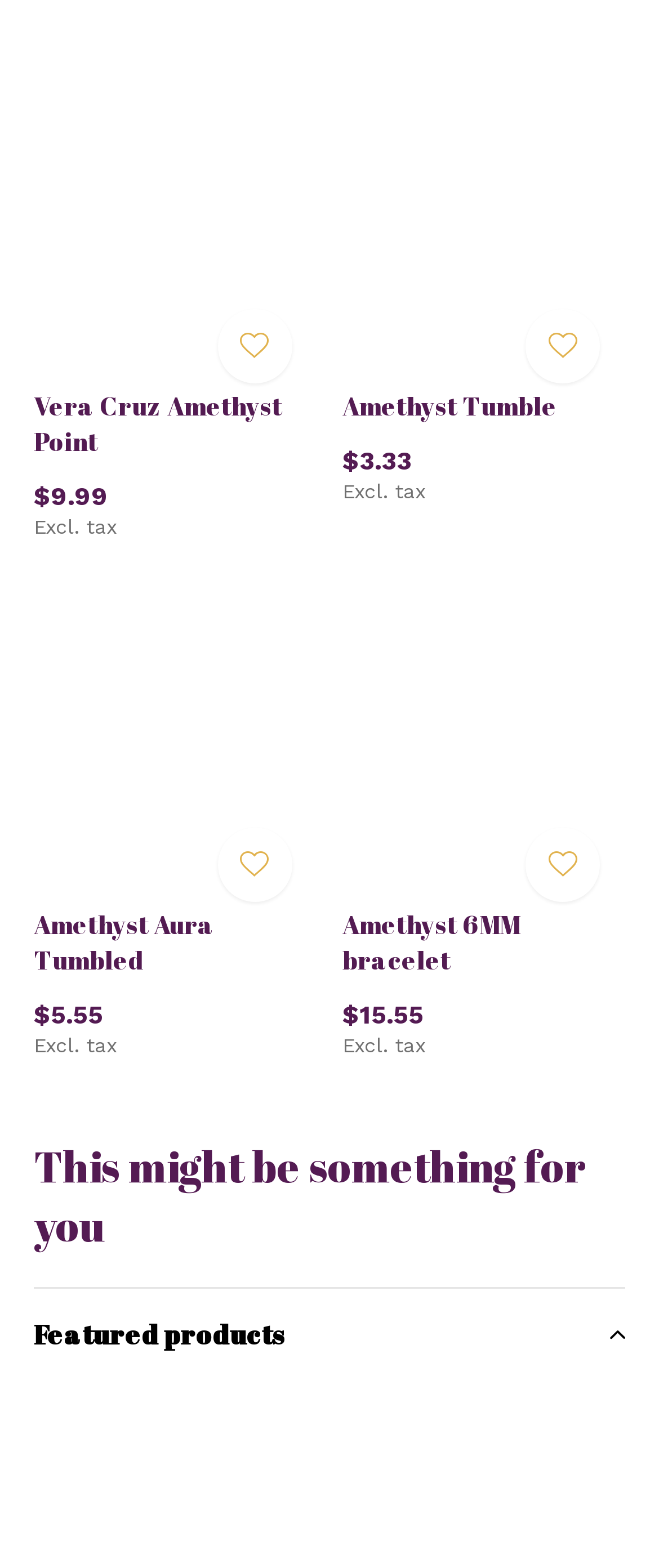Please find the bounding box coordinates of the element that you should click to achieve the following instruction: "View Amethyst Aura Tumbled". The coordinates should be presented as four float numbers between 0 and 1: [left, top, right, bottom].

[0.051, 0.374, 0.481, 0.554]